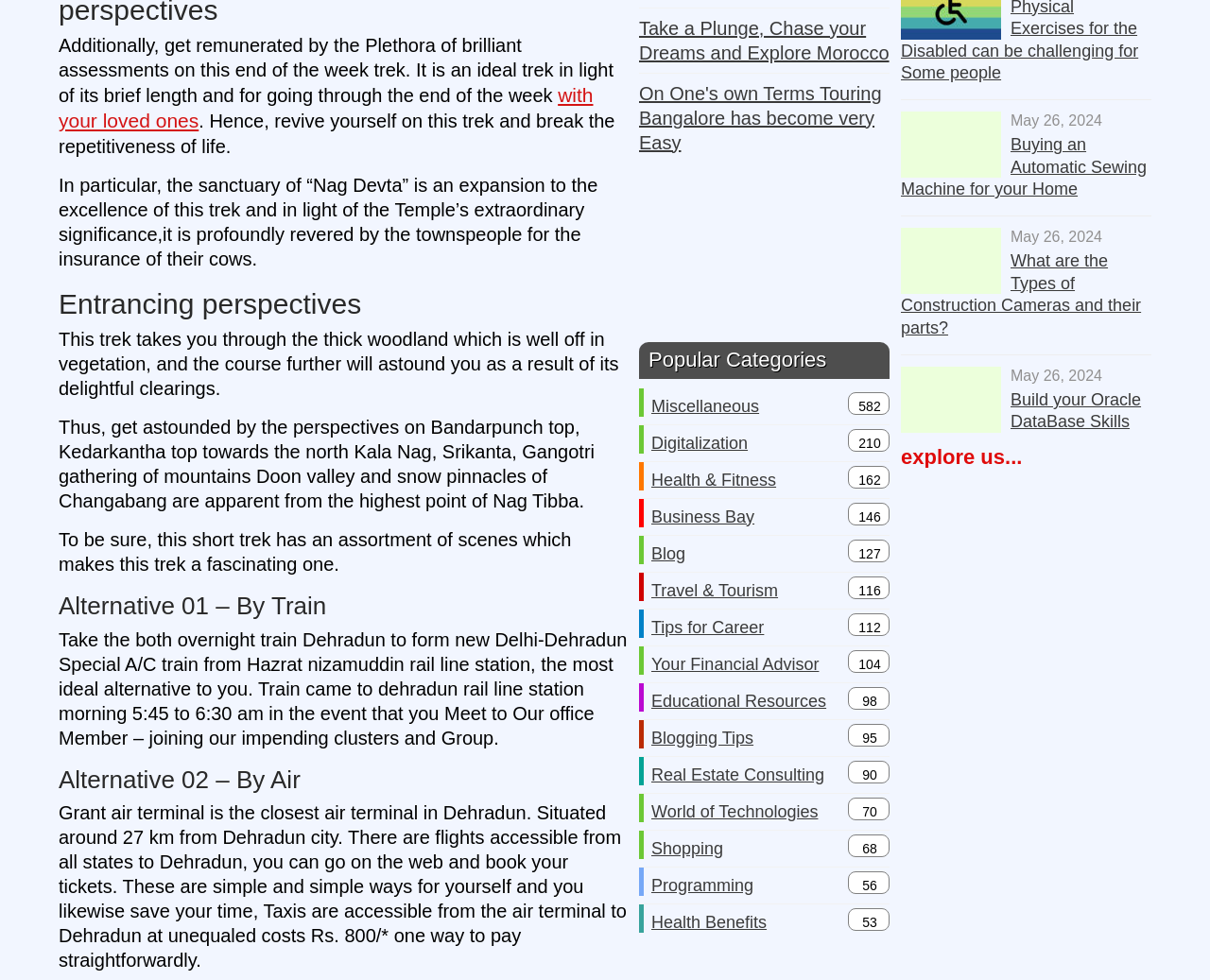How can one reach Dehradun from Delhi?
Based on the image, give a one-word or short phrase answer.

By train or air